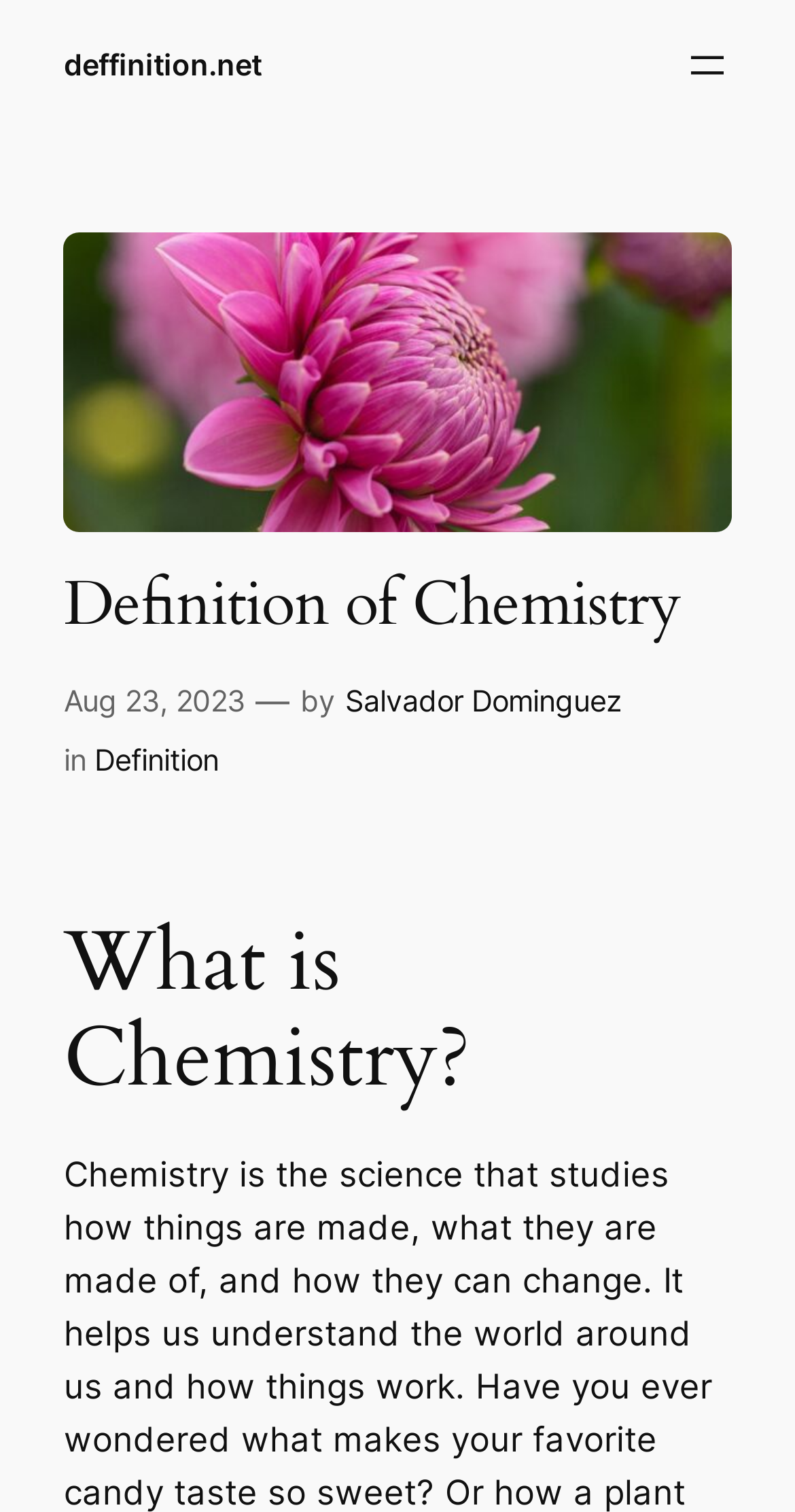When was the article published?
Using the details shown in the screenshot, provide a comprehensive answer to the question.

The publication date can be found in the section below the title, where it says 'Aug 23, 2023'.